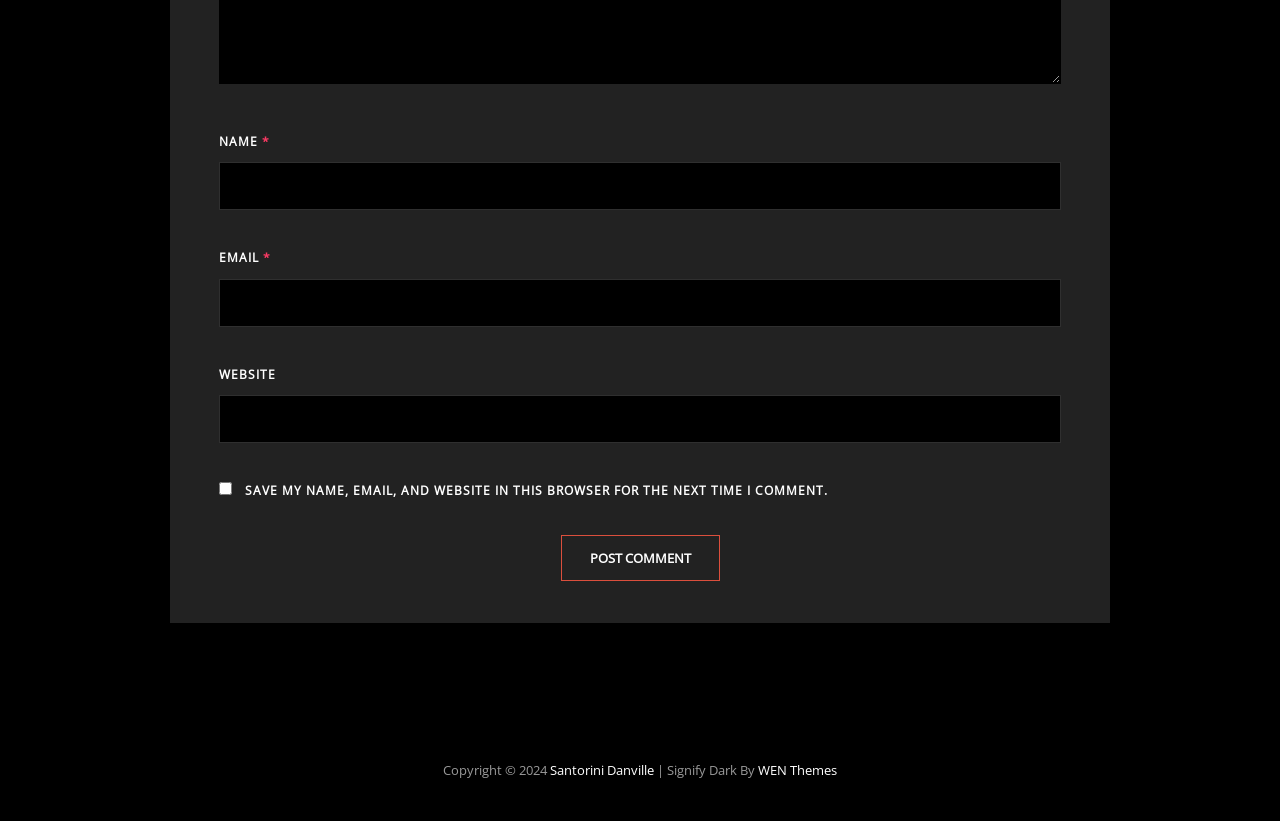Is the 'SAVE MY NAME, EMAIL, AND WEBSITE IN THIS BROWSER FOR THE NEXT TIME I COMMENT.' checkbox checked?
Based on the screenshot, answer the question with a single word or phrase.

No